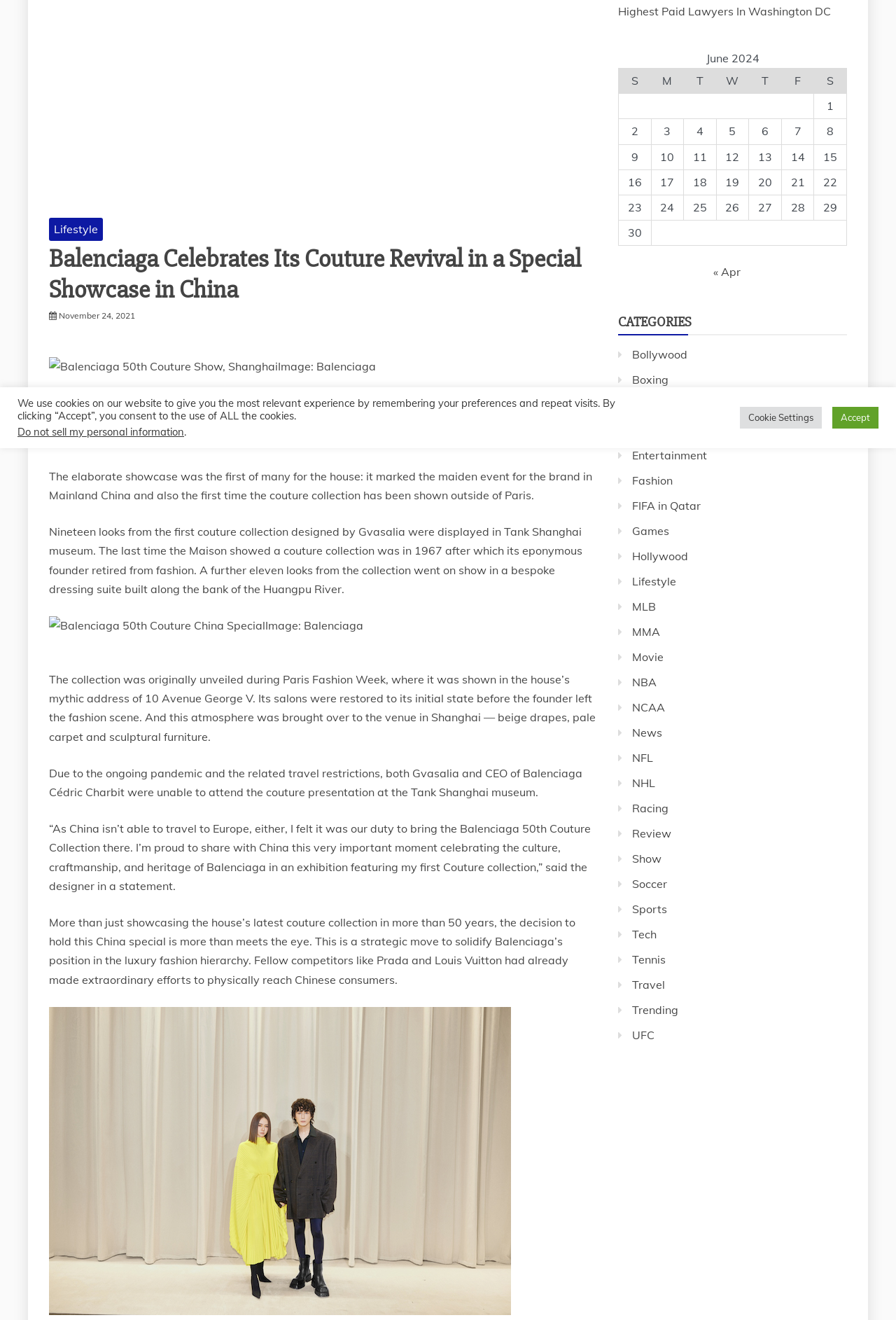Predict the bounding box of the UI element based on the description: "« Apr". The coordinates should be four float numbers between 0 and 1, formatted as [left, top, right, bottom].

[0.796, 0.201, 0.827, 0.211]